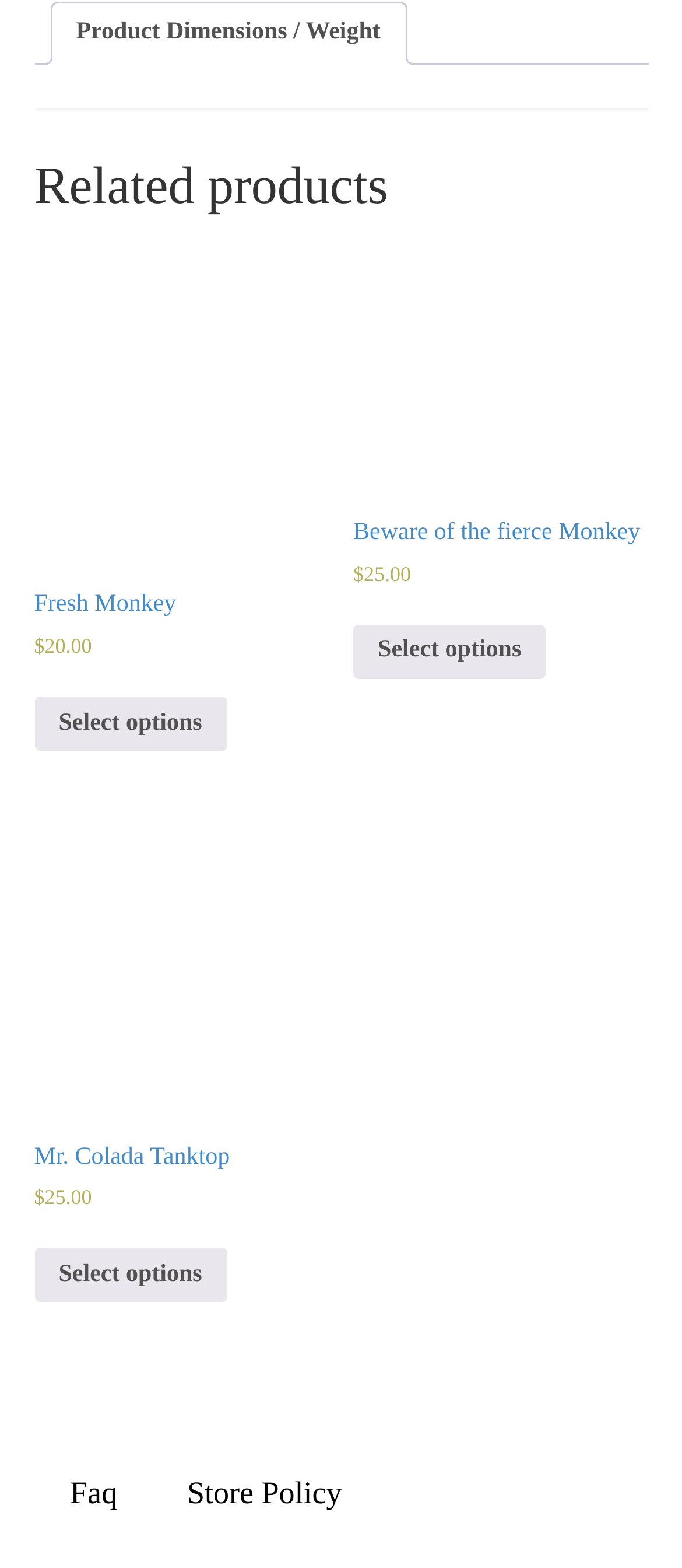Please determine the bounding box coordinates of the element to click on in order to accomplish the following task: "View product dimensions and weight". Ensure the coordinates are four float numbers ranging from 0 to 1, i.e., [left, top, right, bottom].

[0.073, 0.001, 0.596, 0.041]